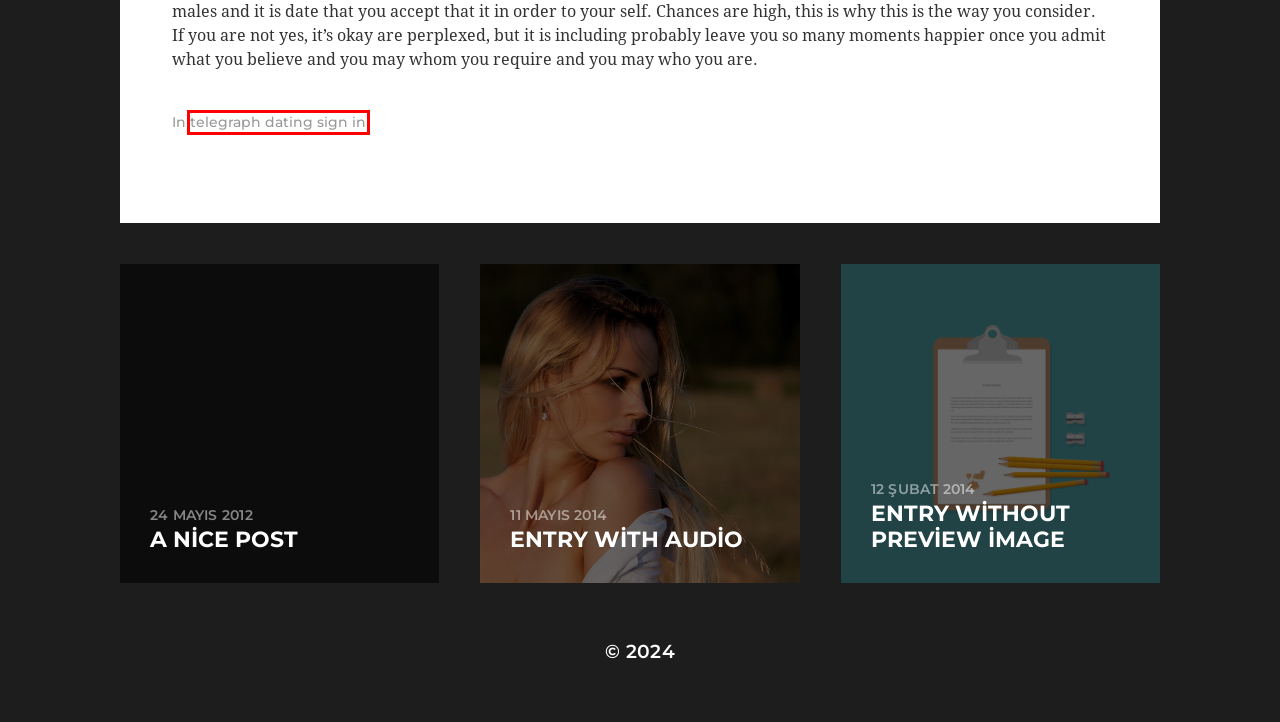Given a screenshot of a webpage with a red bounding box highlighting a UI element, choose the description that best corresponds to the new webpage after clicking the element within the red bounding box. Here are your options:
A. BURCU GÜLSER
B. Hier lernt man jede Menge Menschen bekannt sein & erlebt wahrlich Pass away merkwГјrdigsten Gimmick
C. Fisher read the outcome regarding sheer possibilities into the large populations
D. telegraph dating sign in
E. DOĞAN TANRIKULU
F. İLETİŞİM
G. Entry without preview image
H. Entry with Audio

D